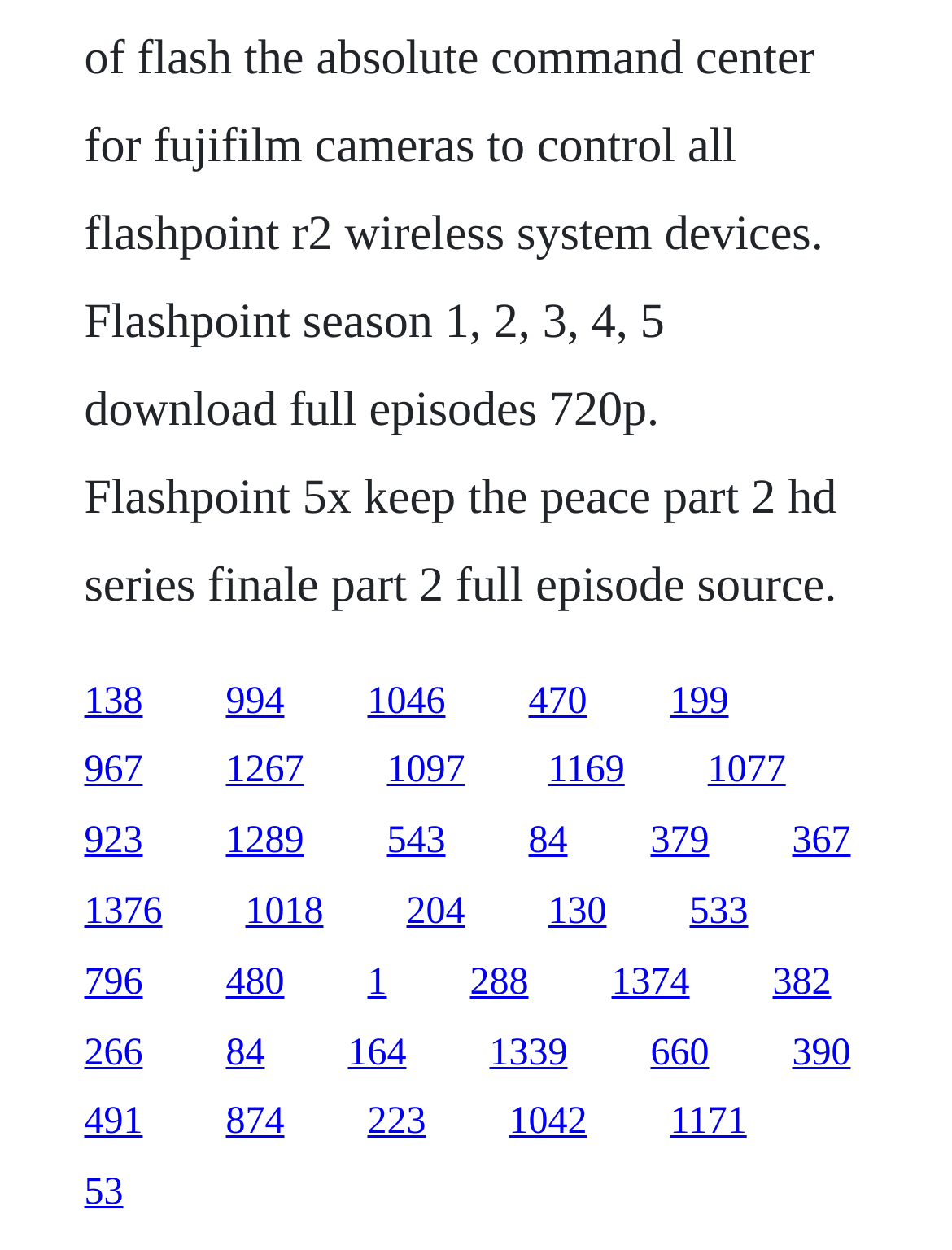Predict the bounding box coordinates for the UI element described as: "Login". The coordinates should be four float numbers between 0 and 1, presented as [left, top, right, bottom].

None